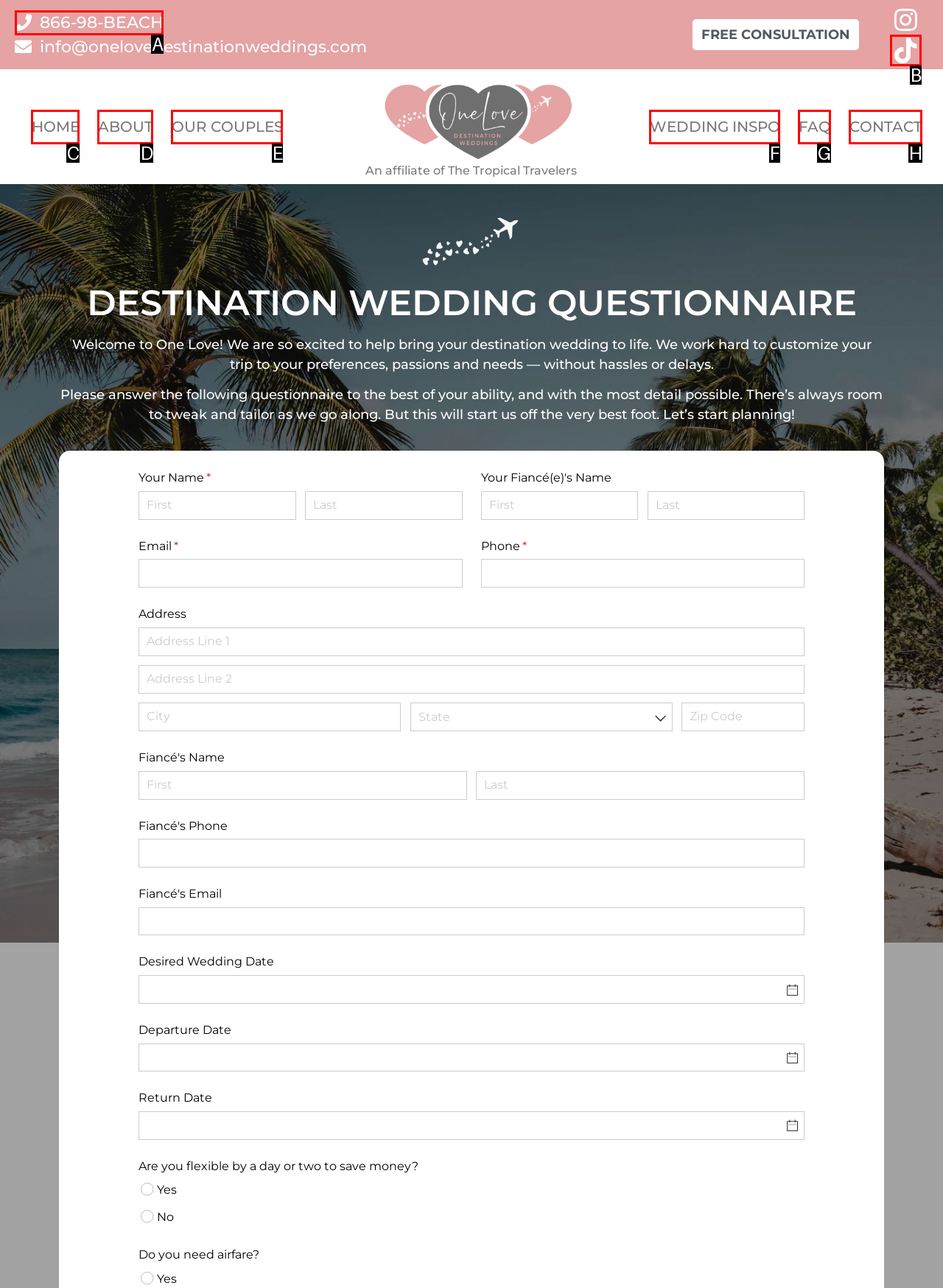Match the description: aria-describedby="a11y-external-message" to the appropriate HTML element. Respond with the letter of your selected option.

None